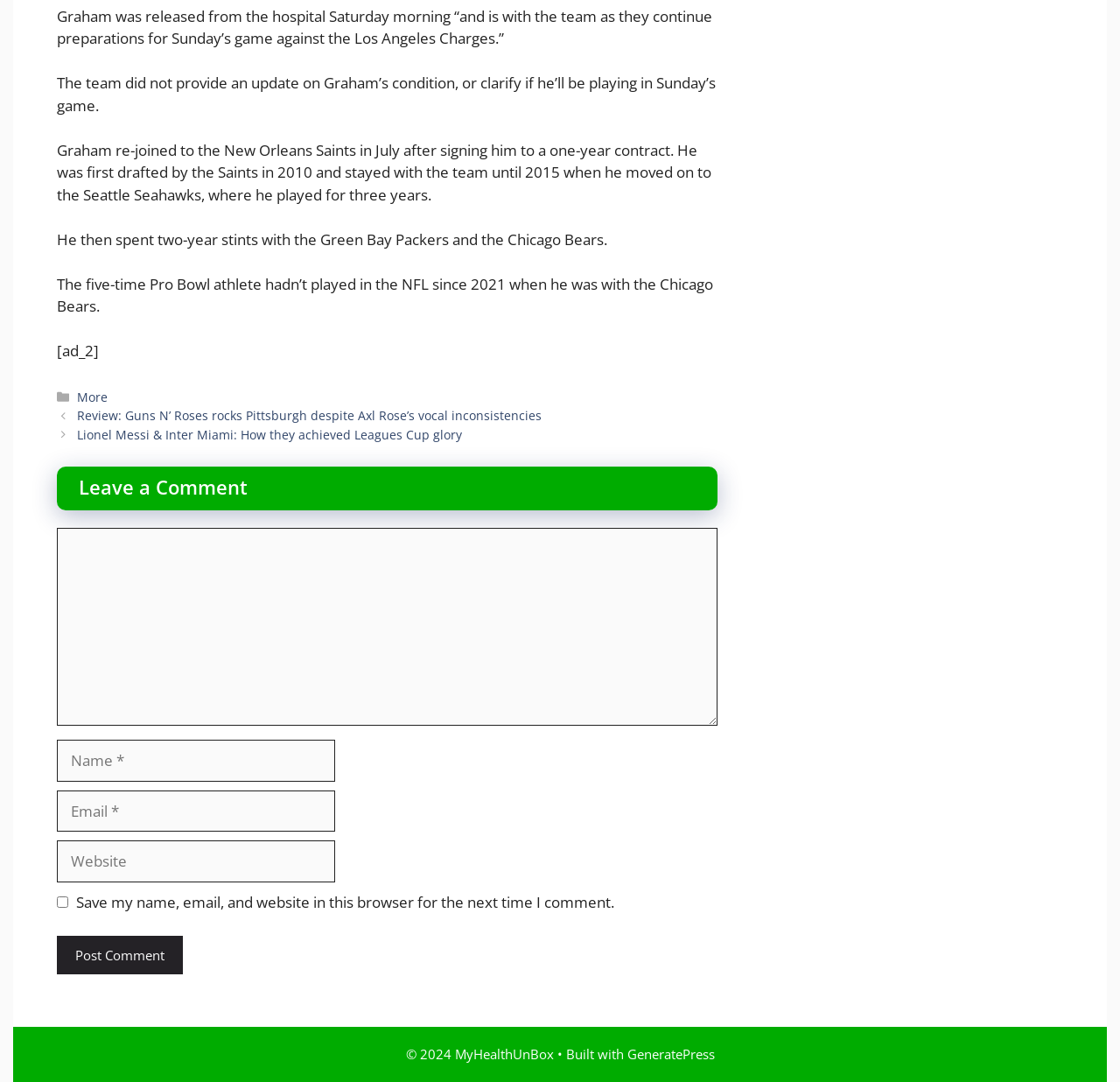Using the details from the image, please elaborate on the following question: What is the name of the athlete mentioned in the article?

The webpage mentions an athlete named Graham, who was released from the hospital and is with the team preparing for a game. The article provides information about Graham's career history and current status.